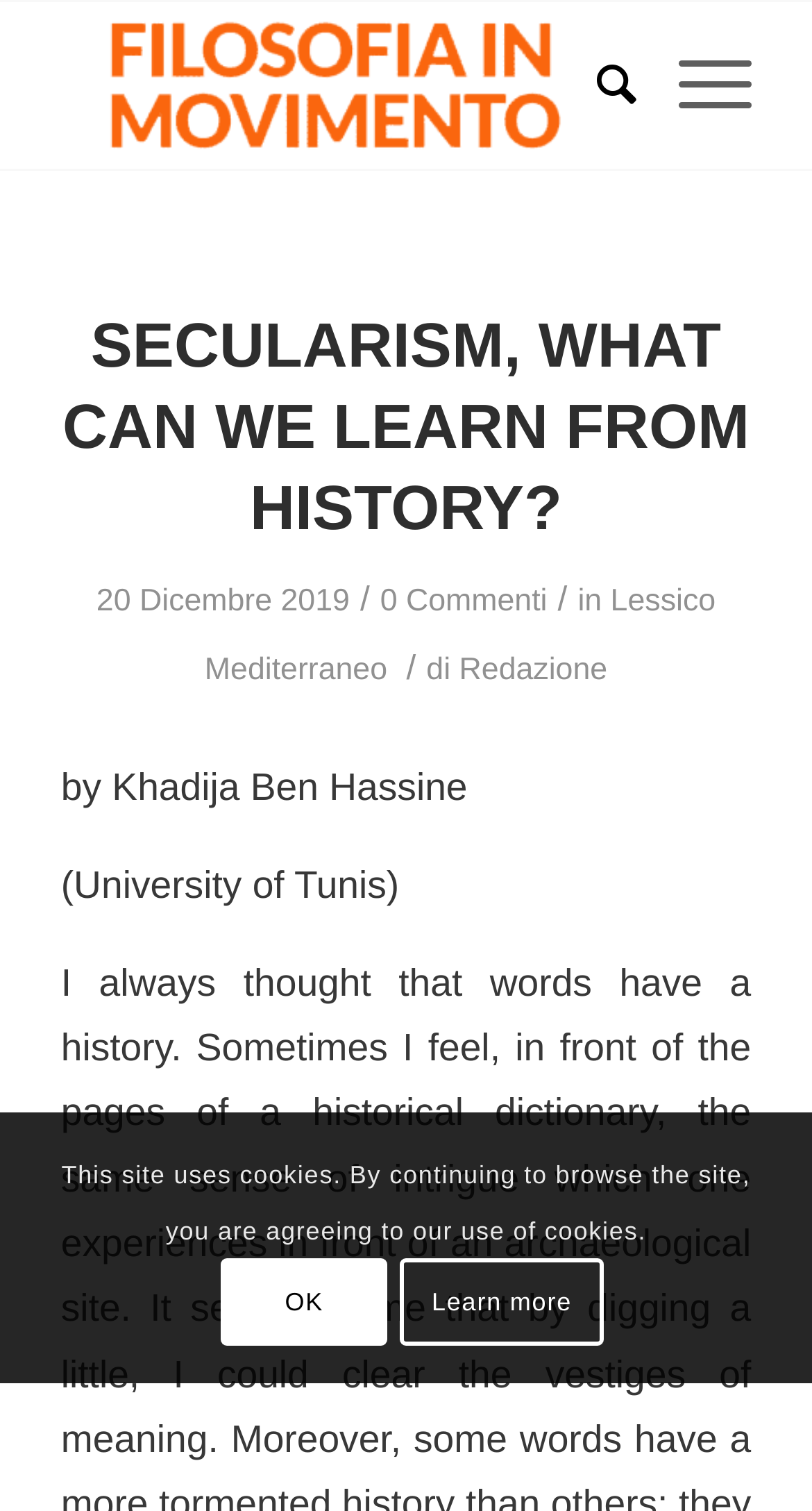Who is the author of the article?
Based on the image, give a one-word or short phrase answer.

Khadija Ben Hassine